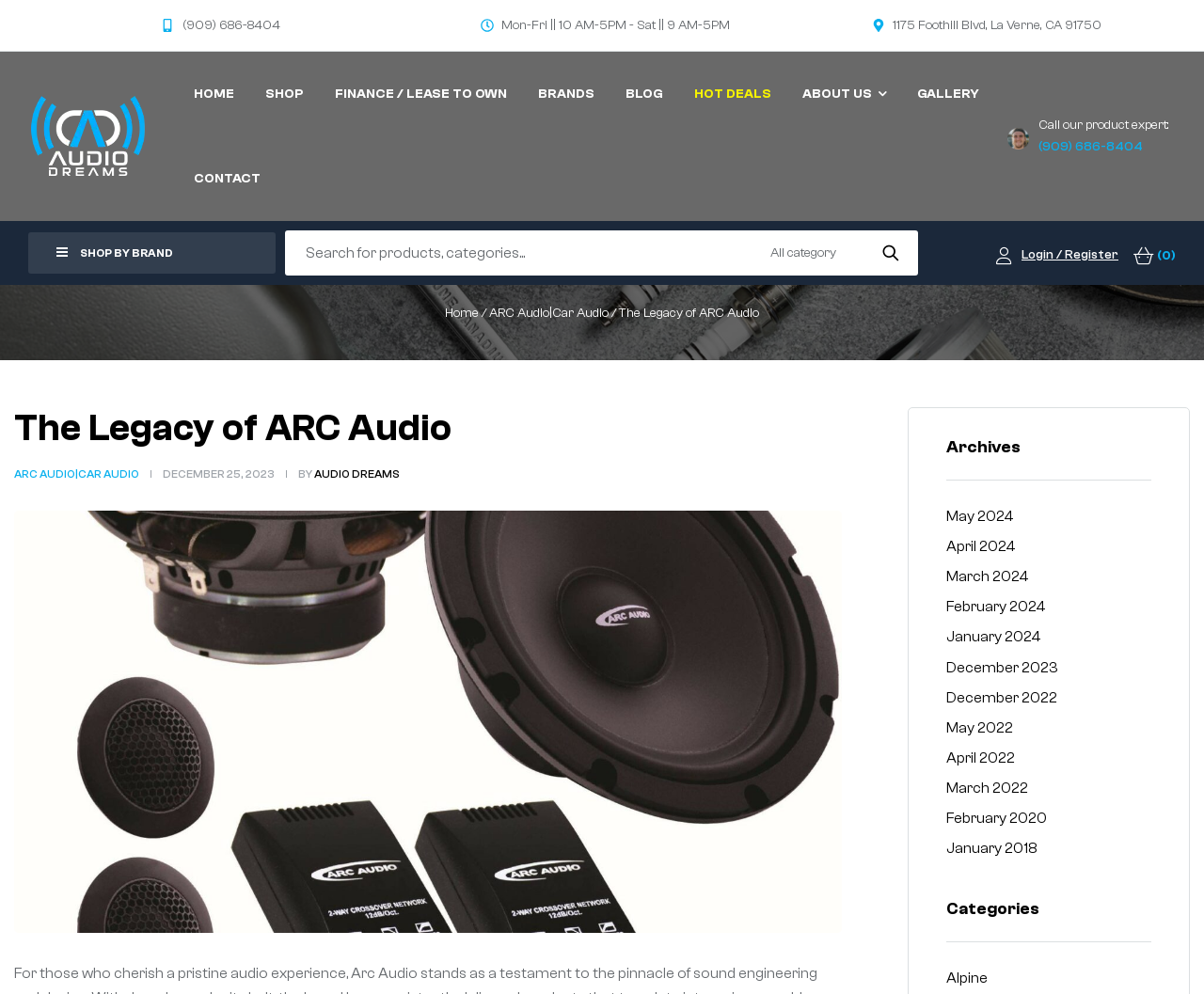What is the phone number to call for product expertise?
Using the information from the image, give a concise answer in one word or a short phrase.

(909) 686-8404